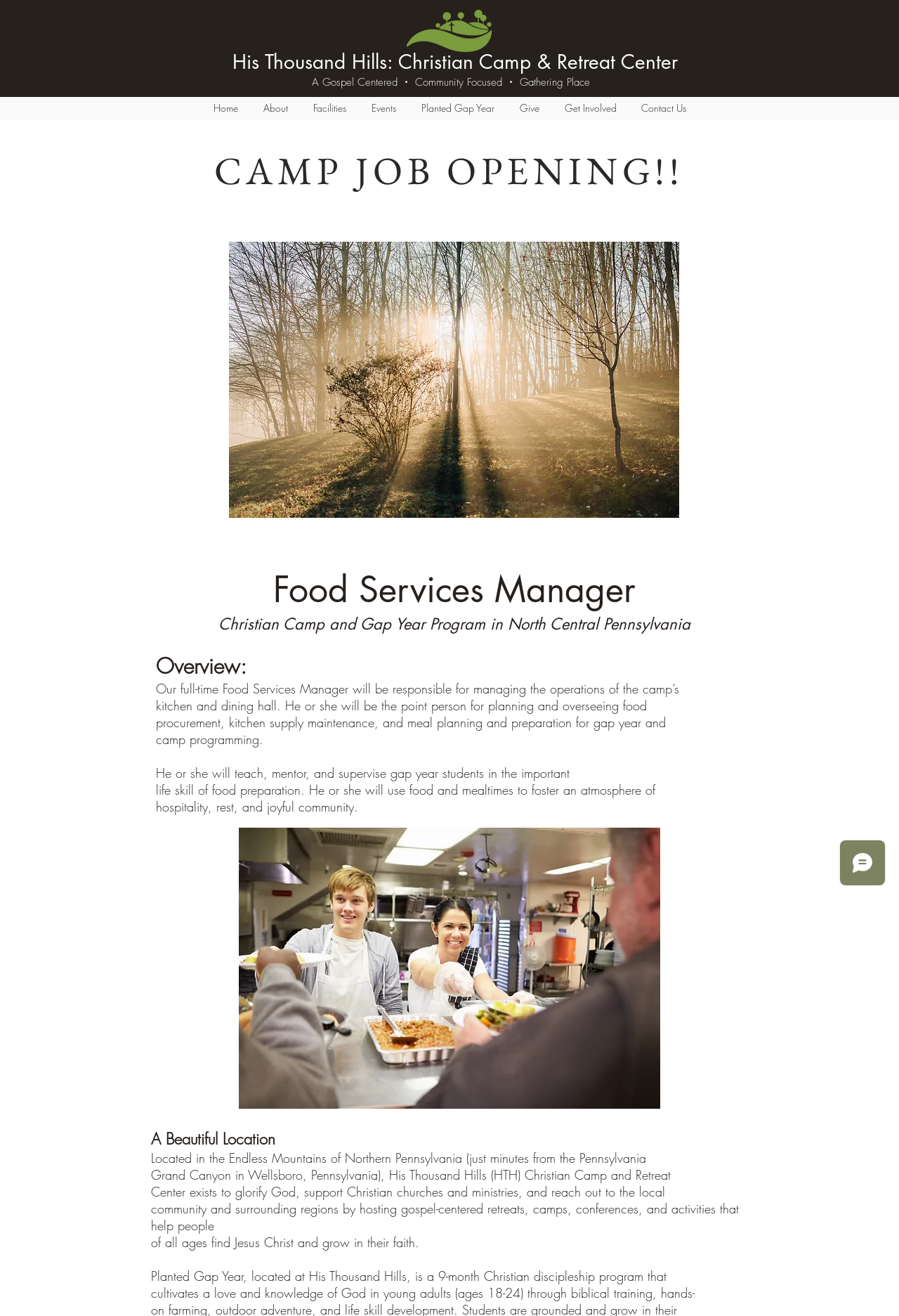Find the bounding box coordinates of the clickable area that will achieve the following instruction: "Learn more about 'Planted Gap Year'".

[0.455, 0.073, 0.564, 0.091]